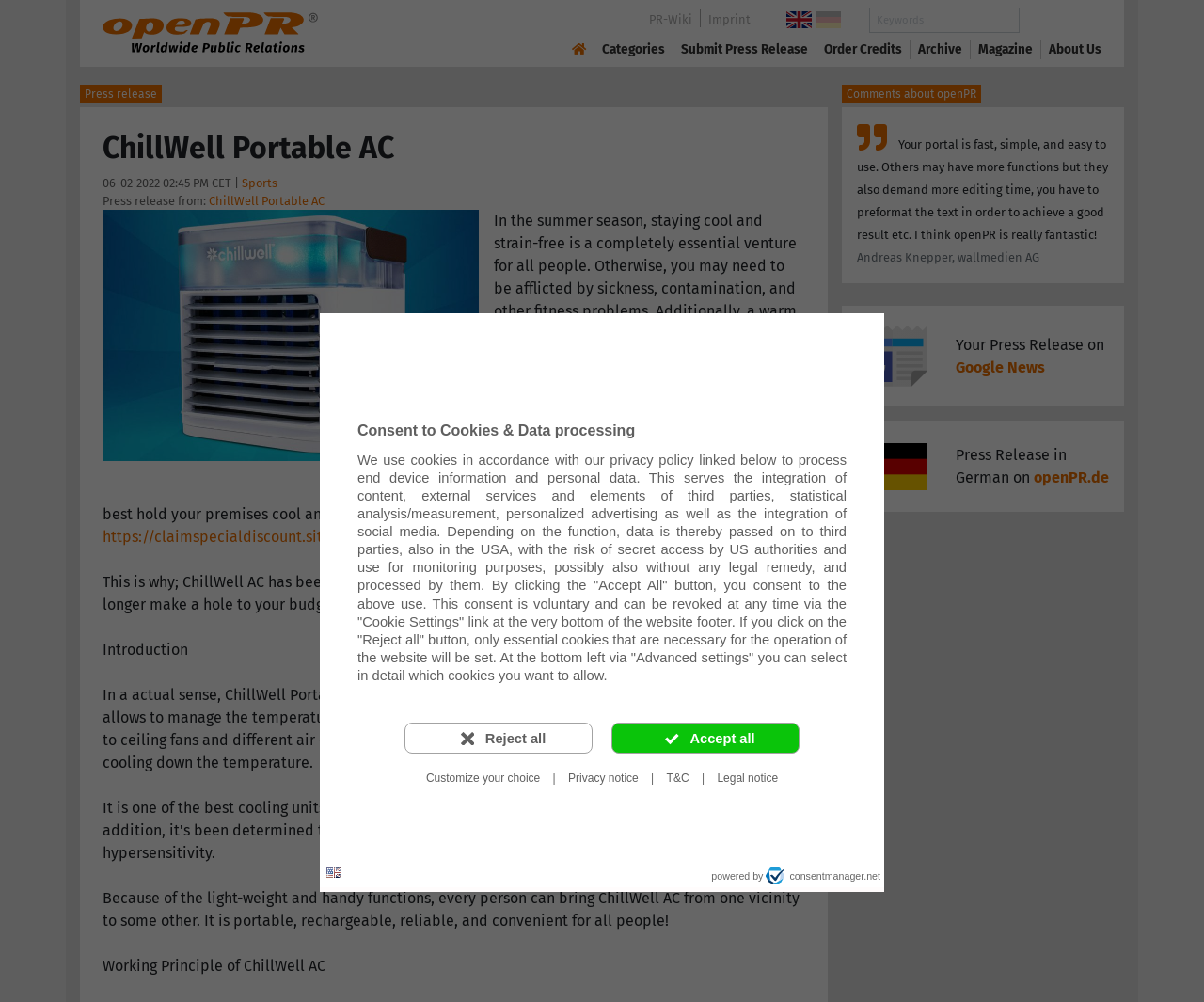What is the category of the press release?
Look at the screenshot and provide an in-depth answer.

I found the category of the press release by looking at the link 'Sports' which is located below the date of the press release.